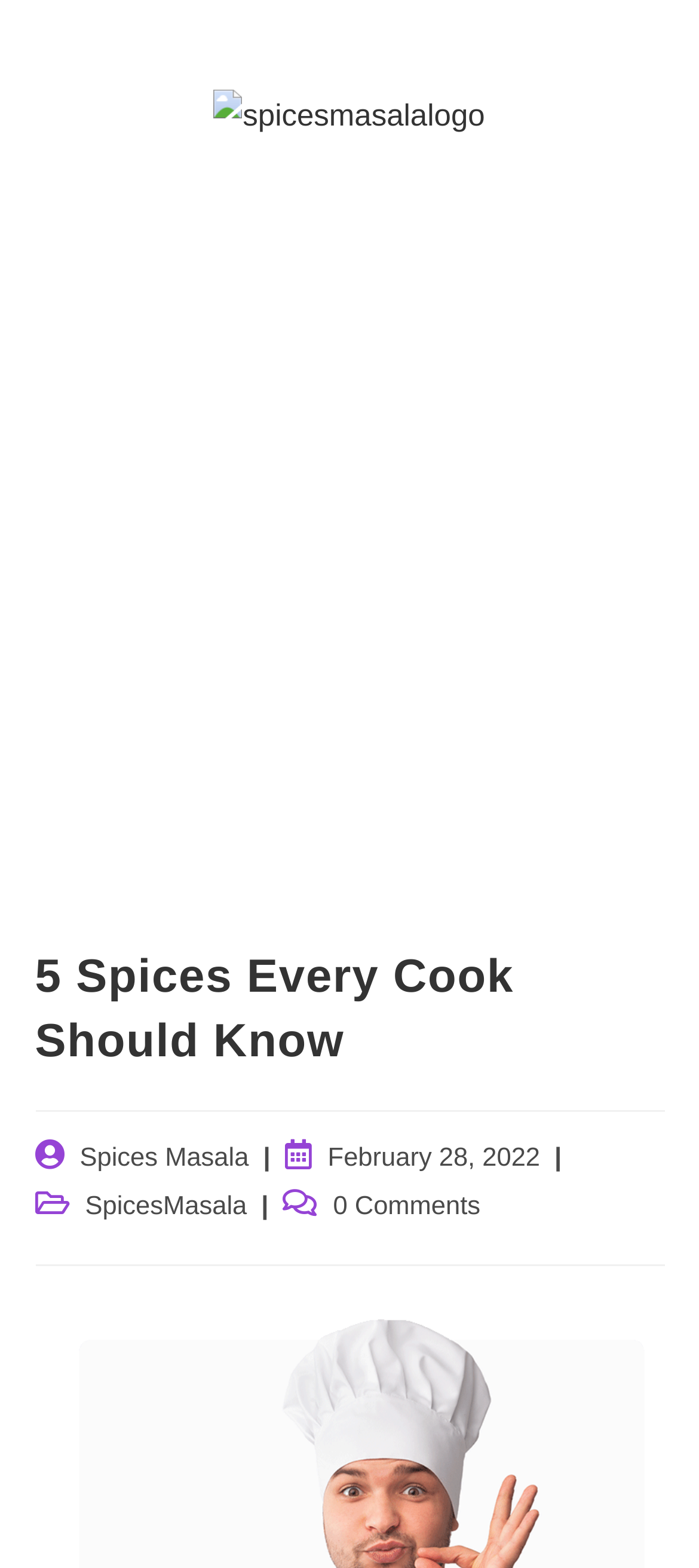What is the name of the website?
Based on the visual, give a brief answer using one word or a short phrase.

Spices Masala